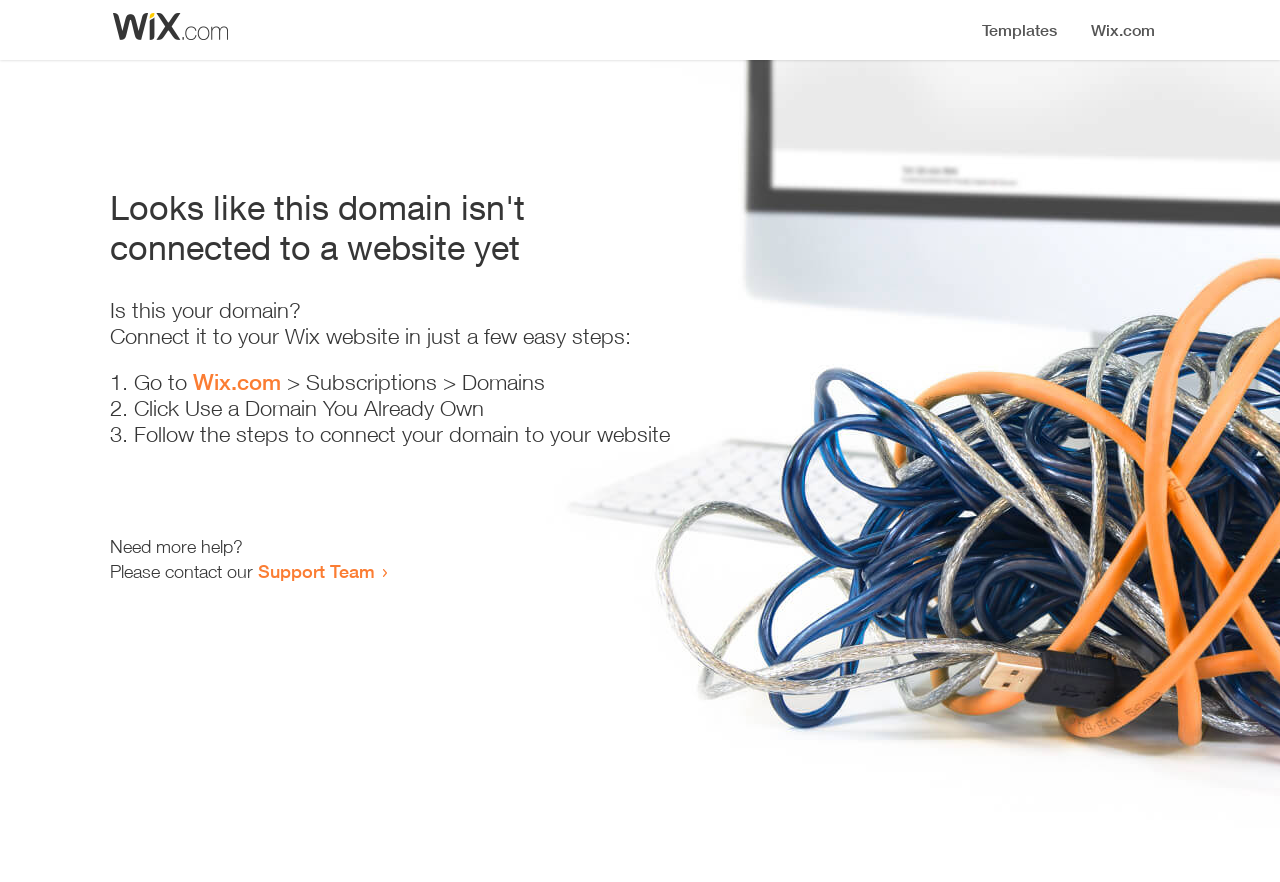Extract the primary headline from the webpage and present its text.

Looks like this domain isn't
connected to a website yet